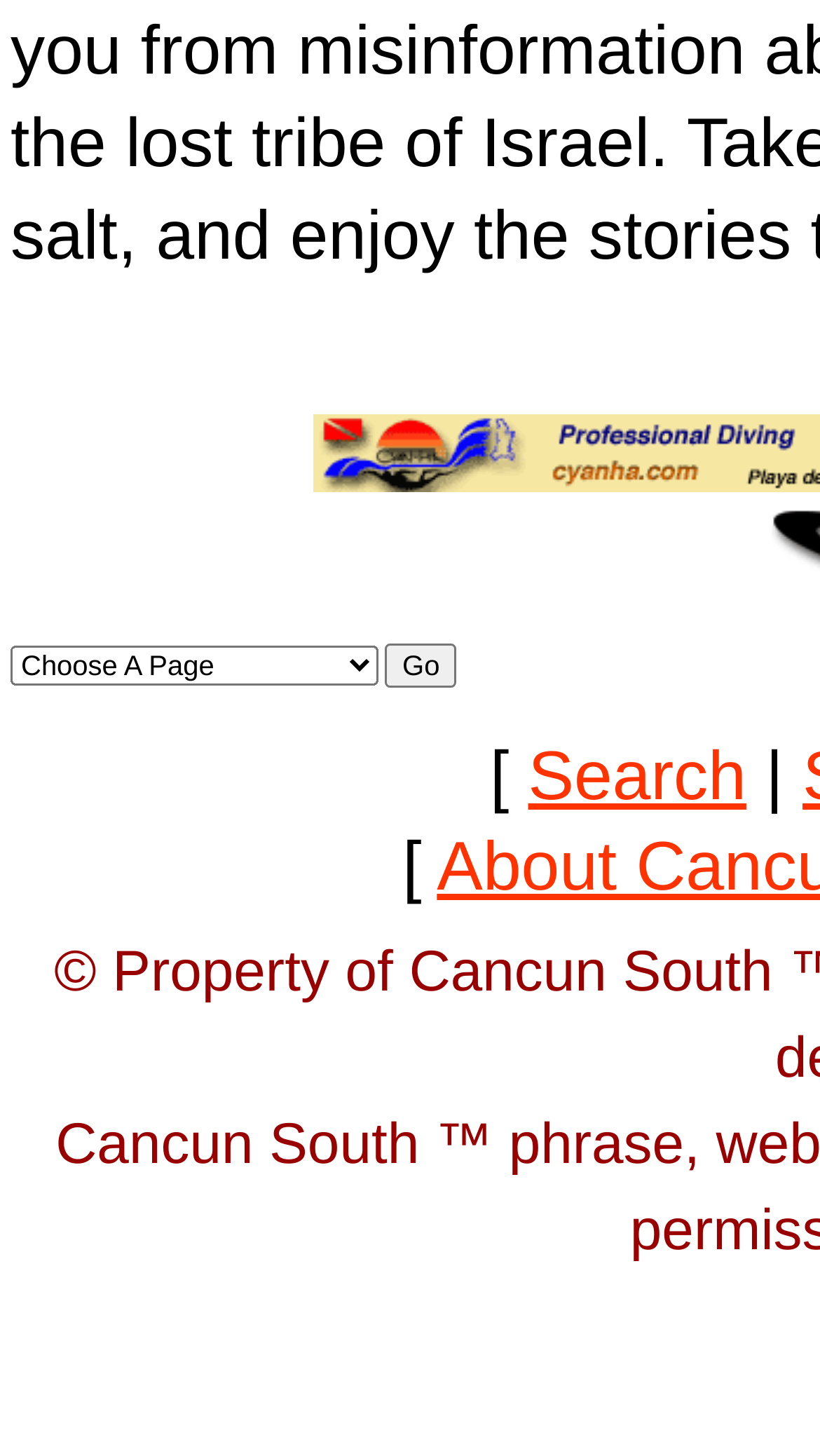Find the bounding box of the web element that fits this description: "Search".

[0.644, 0.505, 0.91, 0.558]